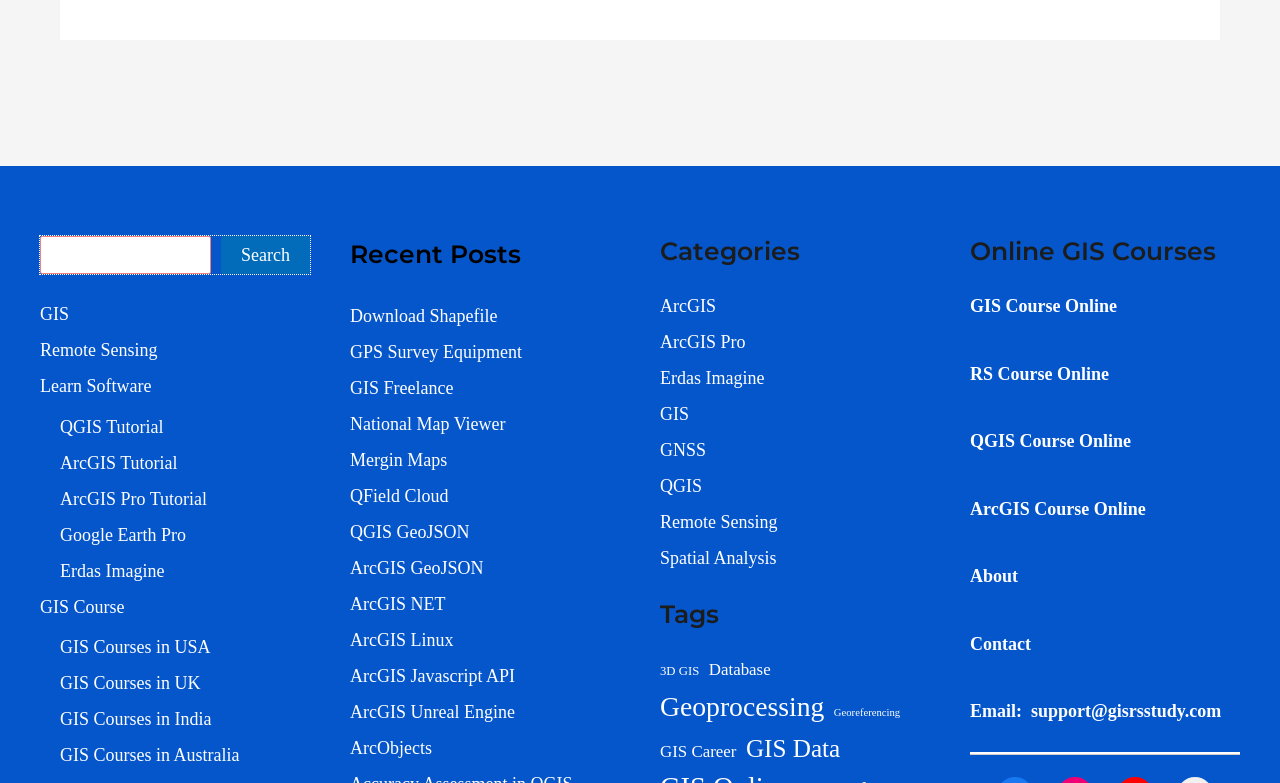Locate the bounding box coordinates of the clickable region necessary to complete the following instruction: "Contact support". Provide the coordinates in the format of four float numbers between 0 and 1, i.e., [left, top, right, bottom].

[0.805, 0.896, 0.954, 0.921]